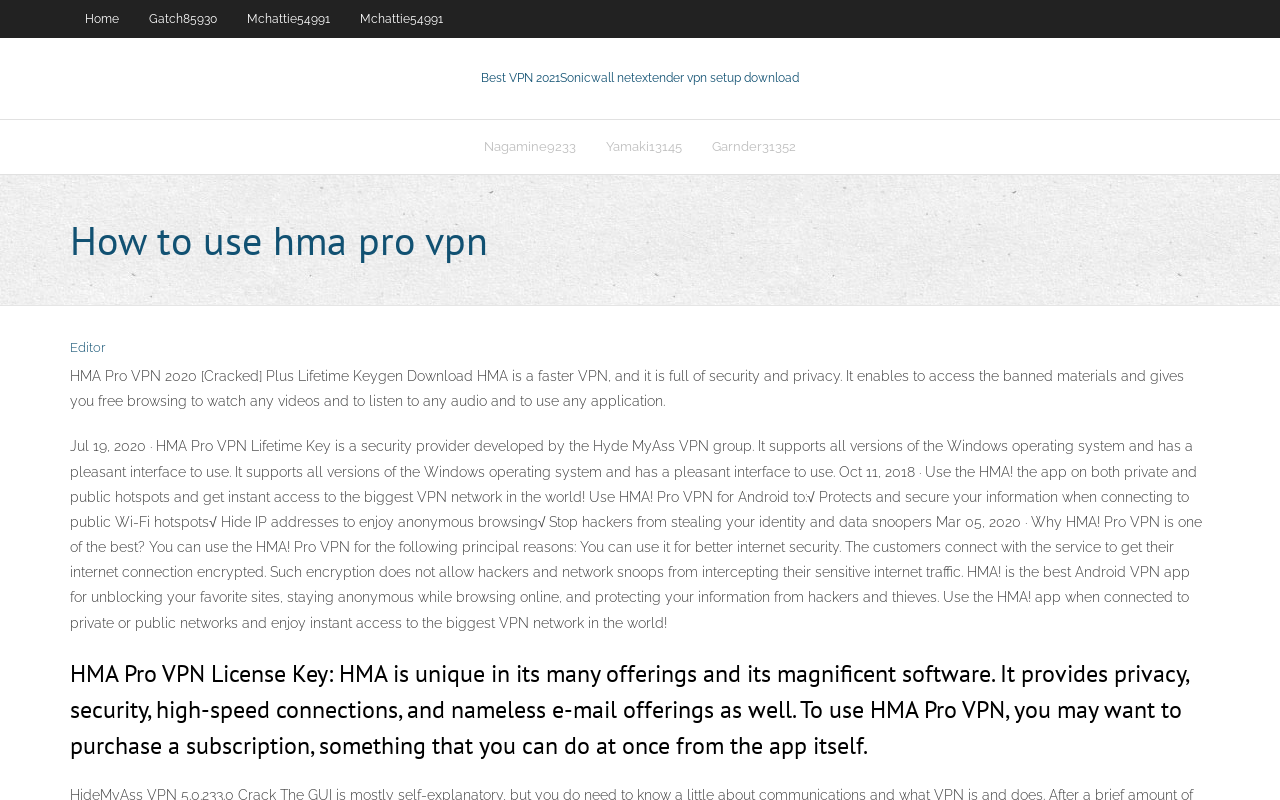Determine the bounding box coordinates of the clickable element to achieve the following action: 'Click on How to use hma pro vpn'. Provide the coordinates as four float values between 0 and 1, formatted as [left, top, right, bottom].

[0.055, 0.262, 0.945, 0.337]